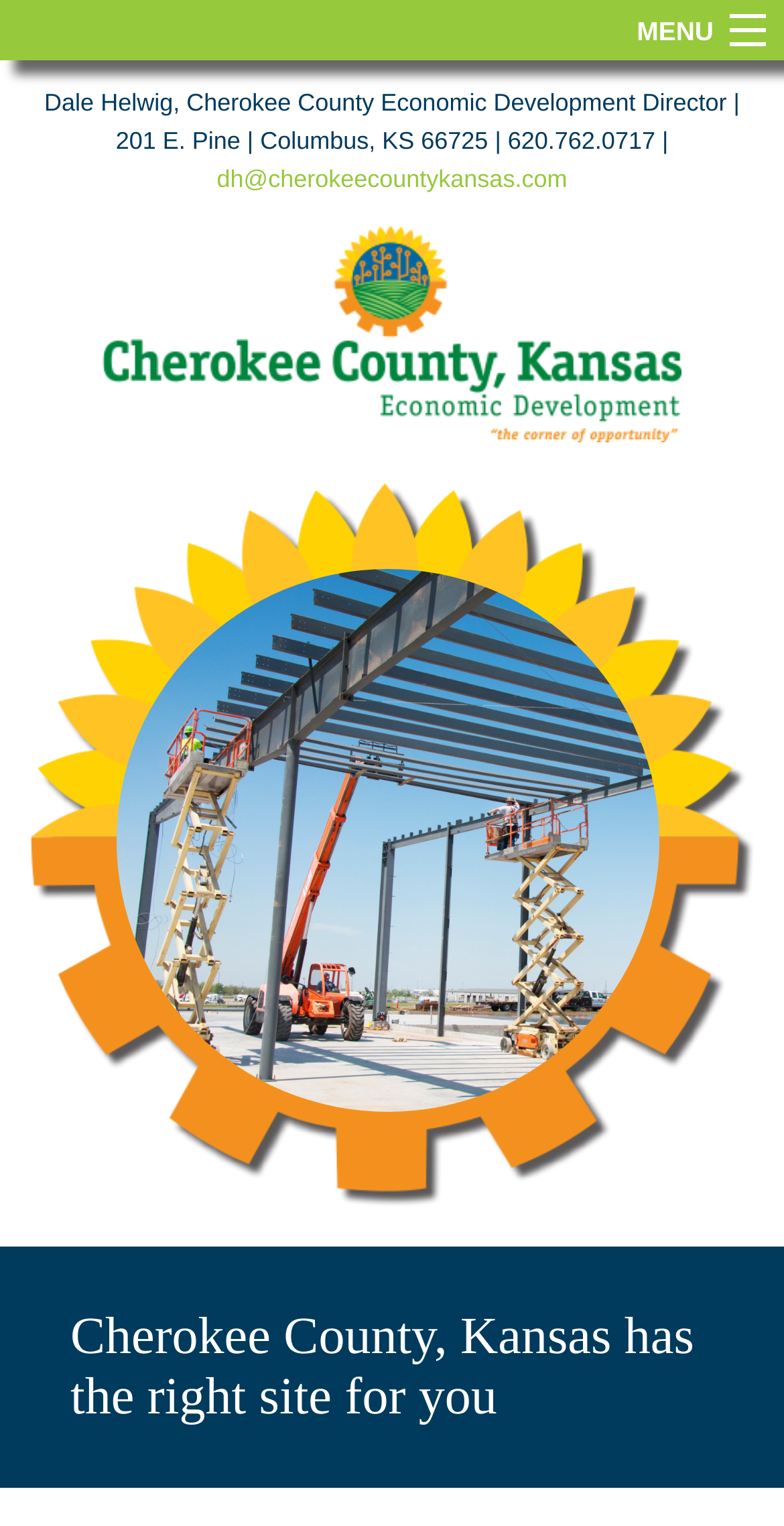Please study the image and answer the question comprehensively:
What is the purpose of the website?

I found the answer by looking at the overall structure of the website and the links provided. The website seems to provide information about economic development in Cherokee County, including finding a site, workforce and education, taxes and incentives, and more.